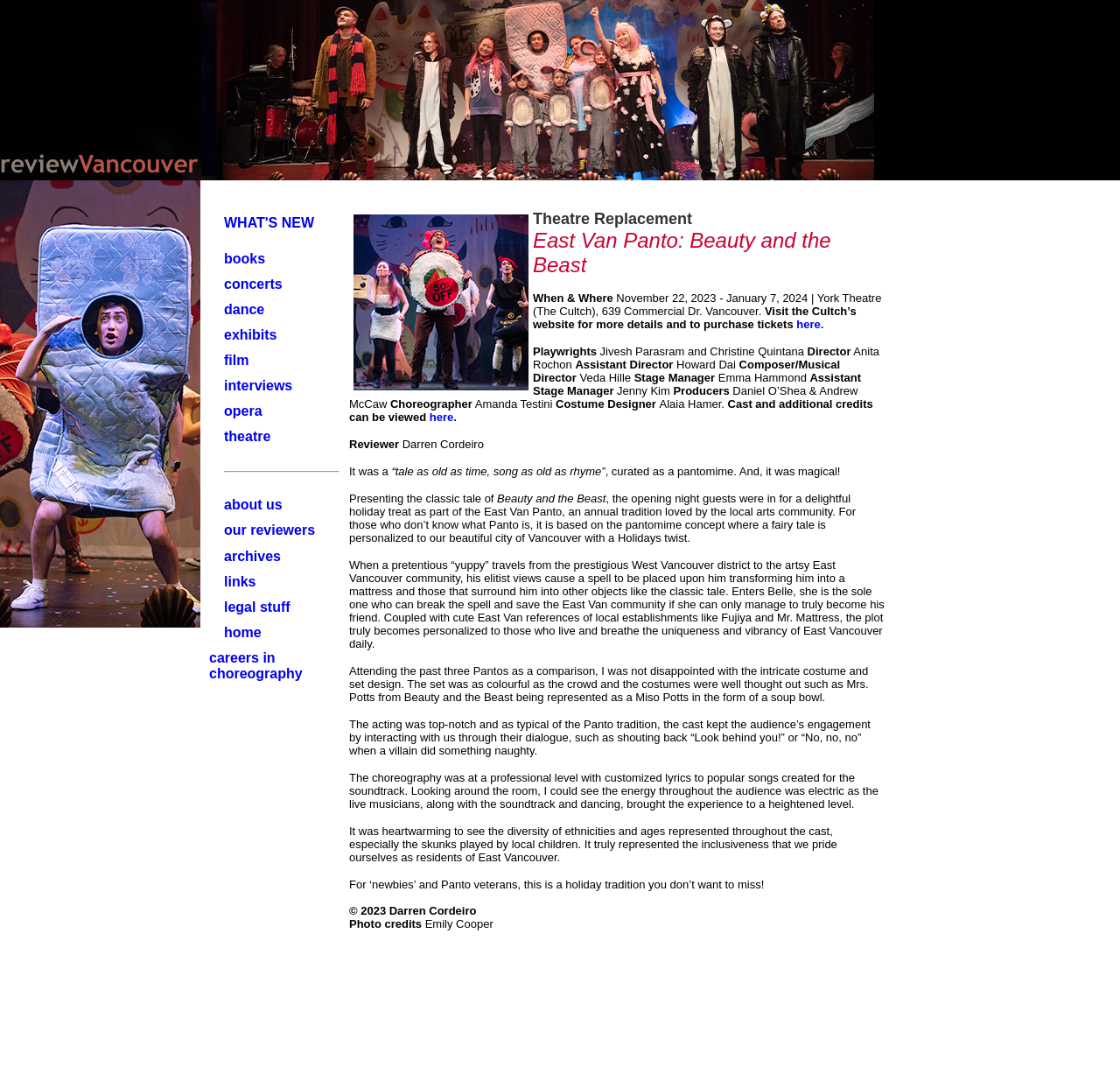Please locate the UI element described by "careers in choreography" and provide its bounding box coordinates.

[0.187, 0.61, 0.27, 0.638]